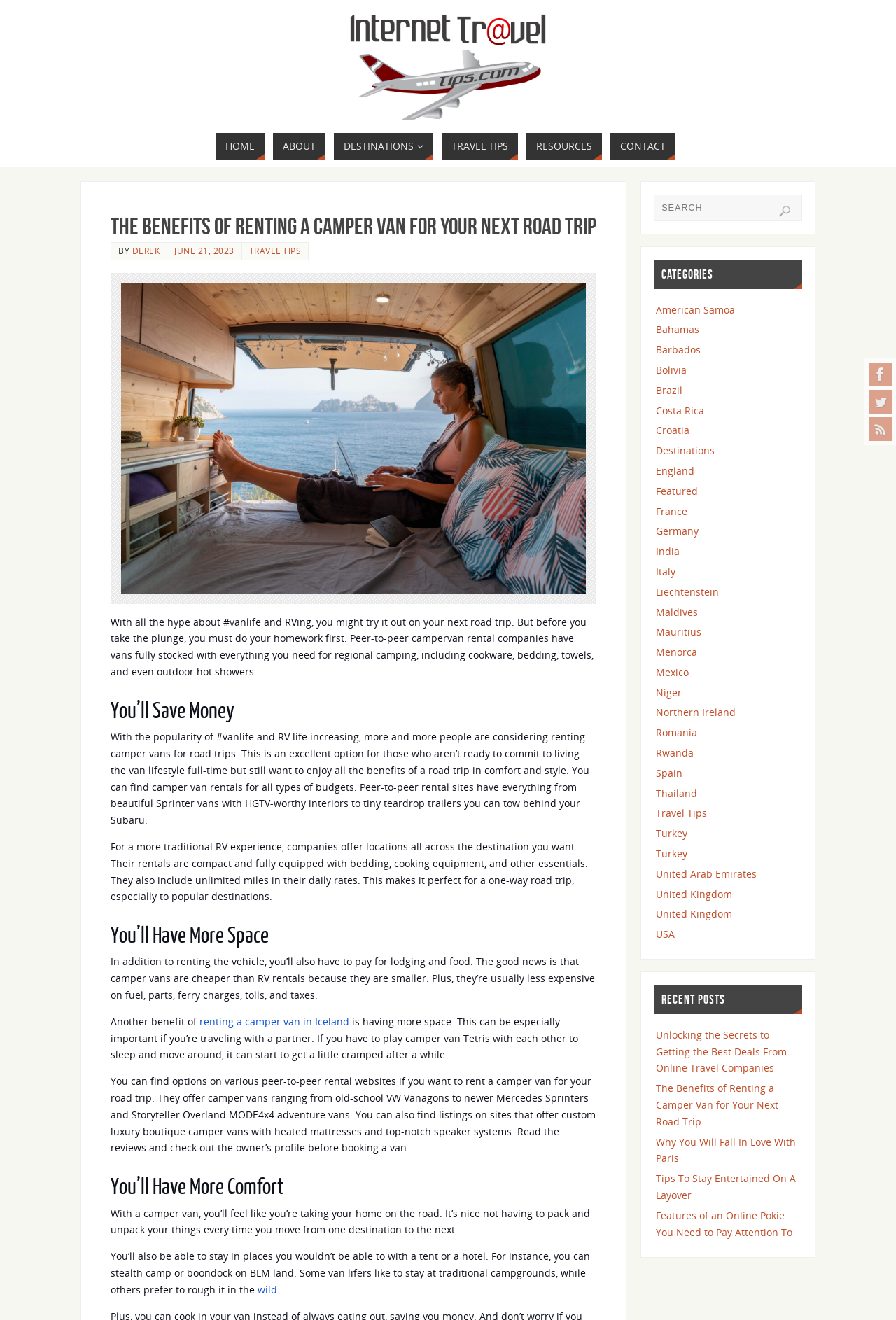Predict the bounding box coordinates of the area that should be clicked to accomplish the following instruction: "Visit the homepage". The bounding box coordinates should consist of four float numbers between 0 and 1, i.e., [left, top, right, bottom].

[0.391, 0.083, 0.609, 0.093]